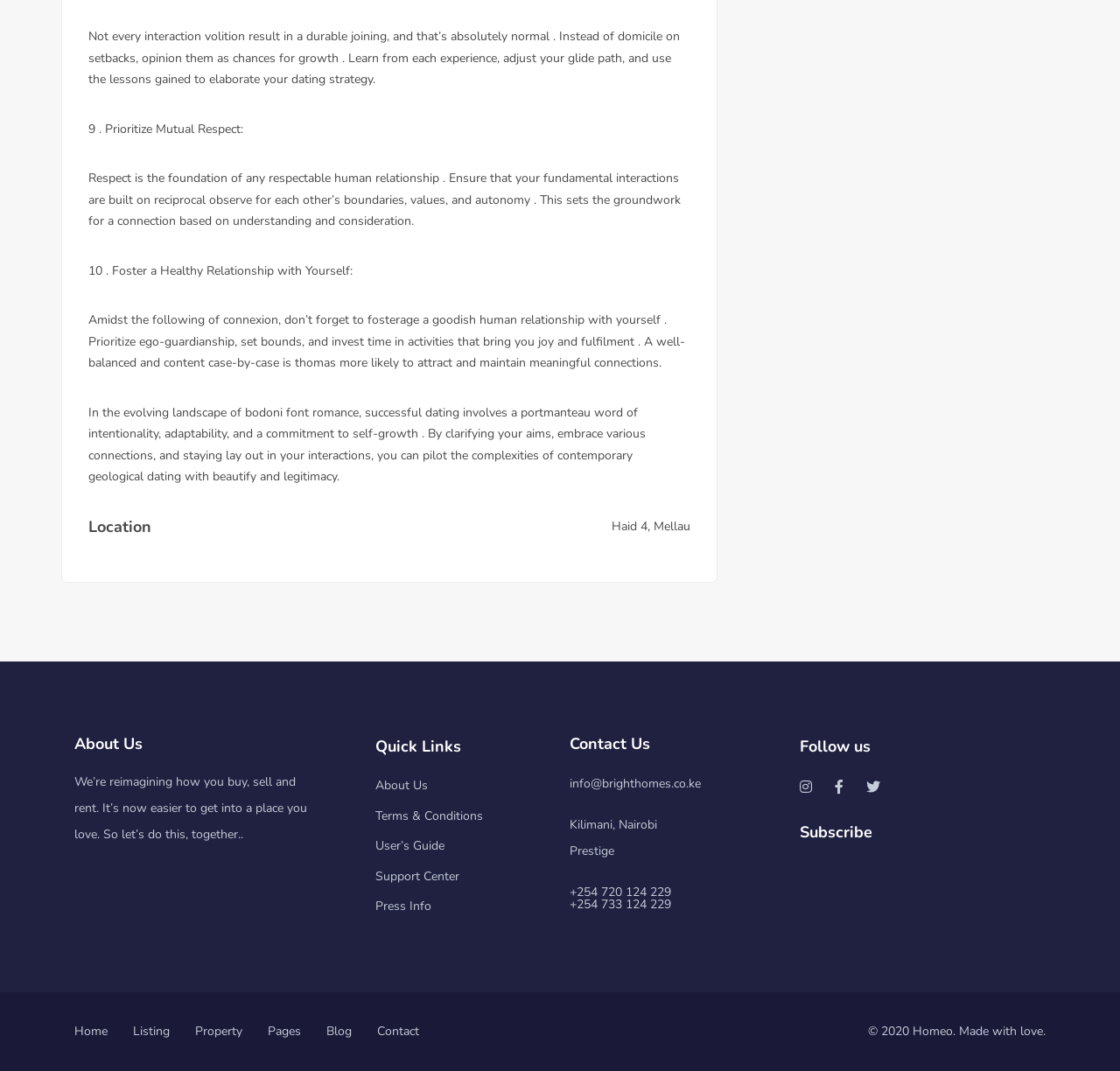Please locate the bounding box coordinates of the element that needs to be clicked to achieve the following instruction: "Click on 'Home'". The coordinates should be four float numbers between 0 and 1, i.e., [left, top, right, bottom].

[0.066, 0.955, 0.096, 0.971]